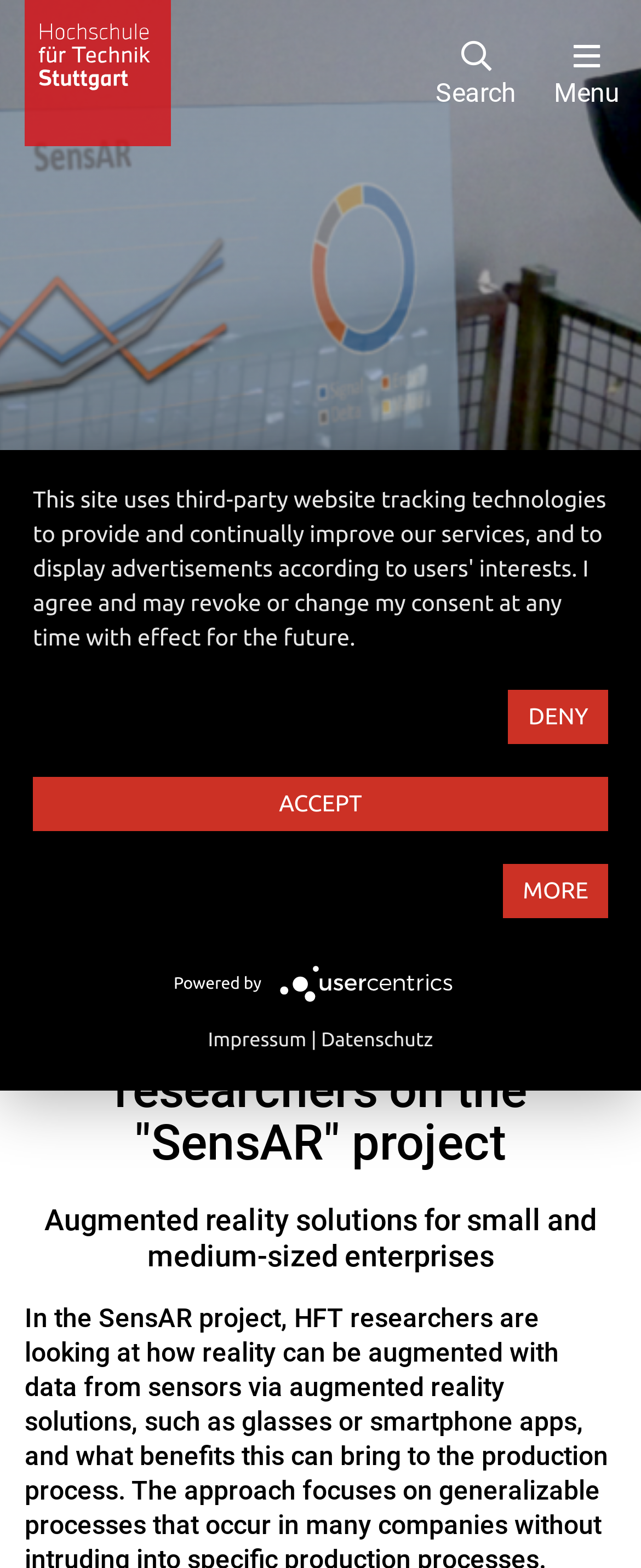Please find the bounding box coordinates of the element's region to be clicked to carry out this instruction: "view news".

[0.191, 0.538, 0.291, 0.558]